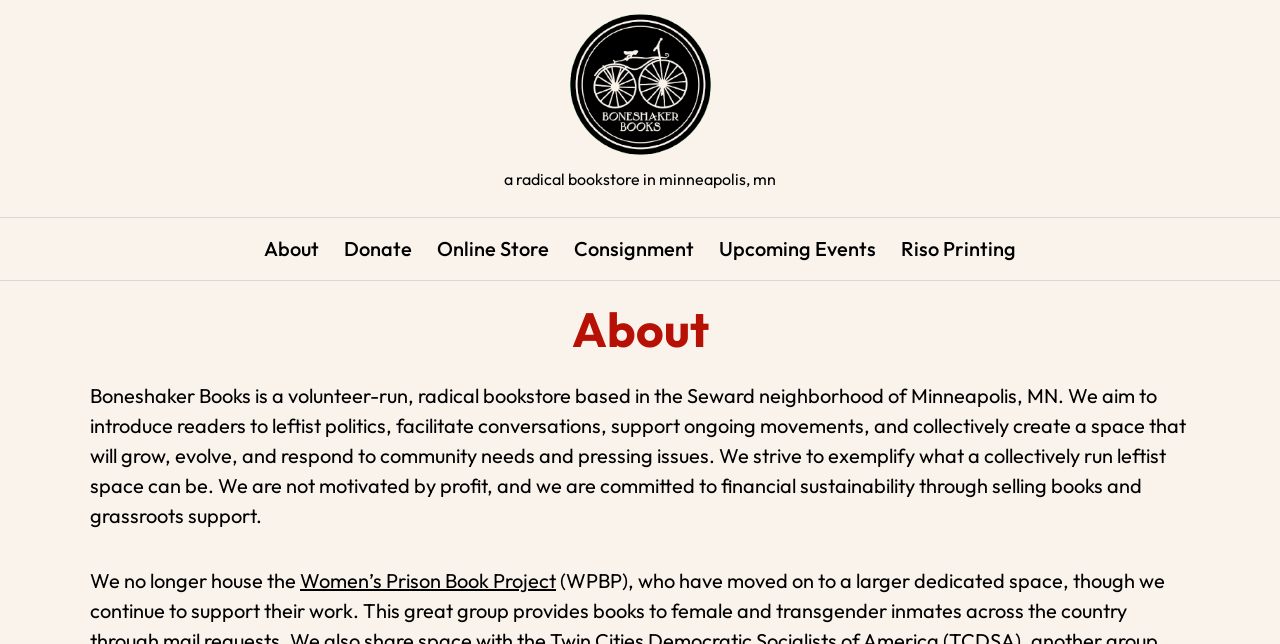Offer an in-depth caption of the entire webpage.

The webpage is about Boneshaker Books, a radical bookstore in Minneapolis, MN. At the top left, there is a link to the bookstore's homepage, accompanied by an image with the same name. Below this, there is a brief description of the bookstore, stating its location and purpose.

On the top right, there is a navigation menu with seven links: About, Donate, Online Store, Consignment, Upcoming Events, and Riso Printing. These links are arranged horizontally, with About being the first link on the left and Riso Printing being the last link on the right.

Below the navigation menu, there is a heading that reads "About" in large font. Underneath this heading, there is a lengthy paragraph that describes the bookstore's mission, values, and goals. The paragraph explains that the bookstore aims to introduce readers to leftist politics, facilitate conversations, and support ongoing movements.

Further down, there is another paragraph that mentions the Women's Prison Book Project, with a link to the project's page.